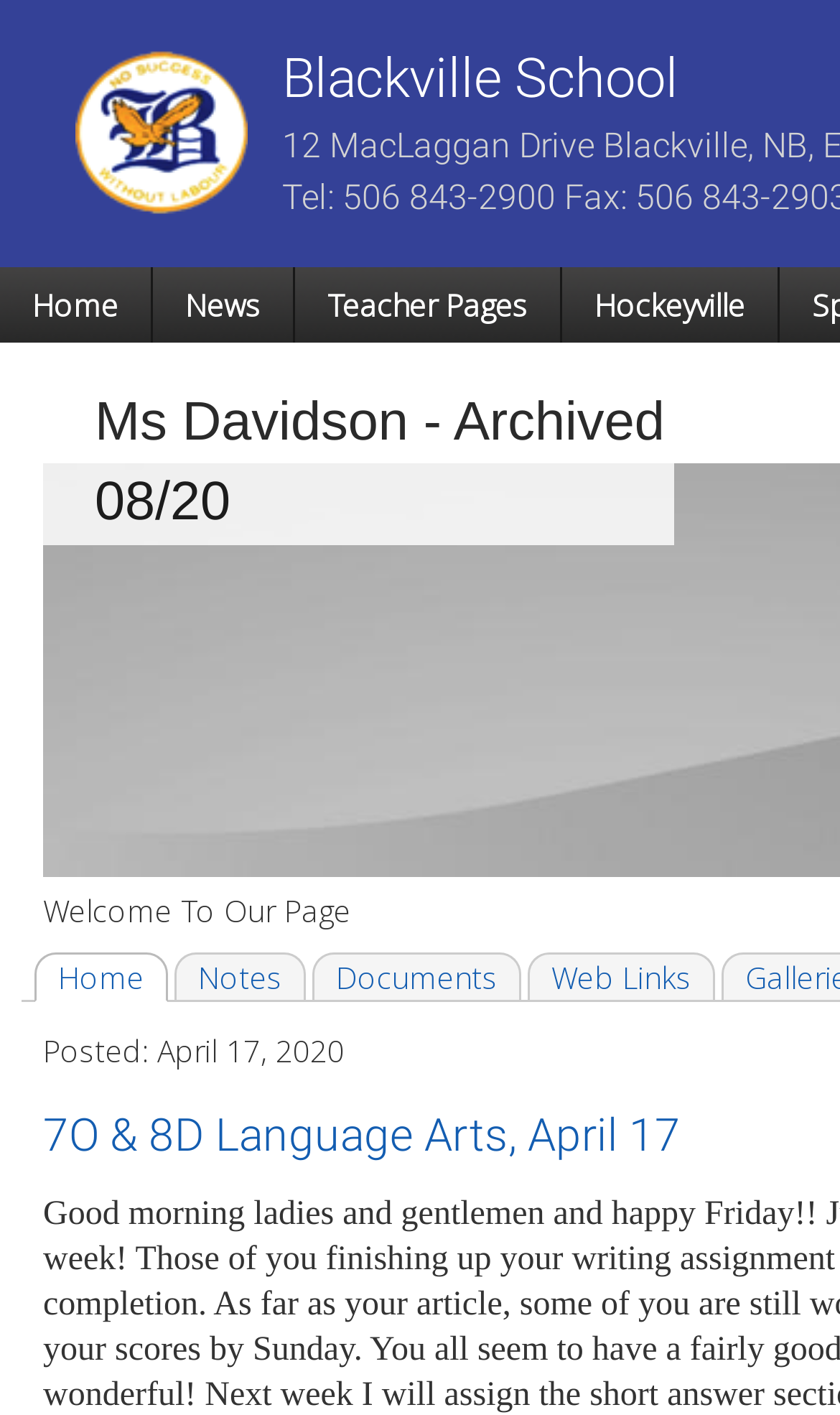Using the information in the image, could you please answer the following question in detail:
How many tabs are available under Ms Davidson?

Under the heading 'Ms Davidson - Archived 08/20', there are four tabs available, namely 'Home (active tab)', 'Notes', 'Documents', and 'Web Links'.